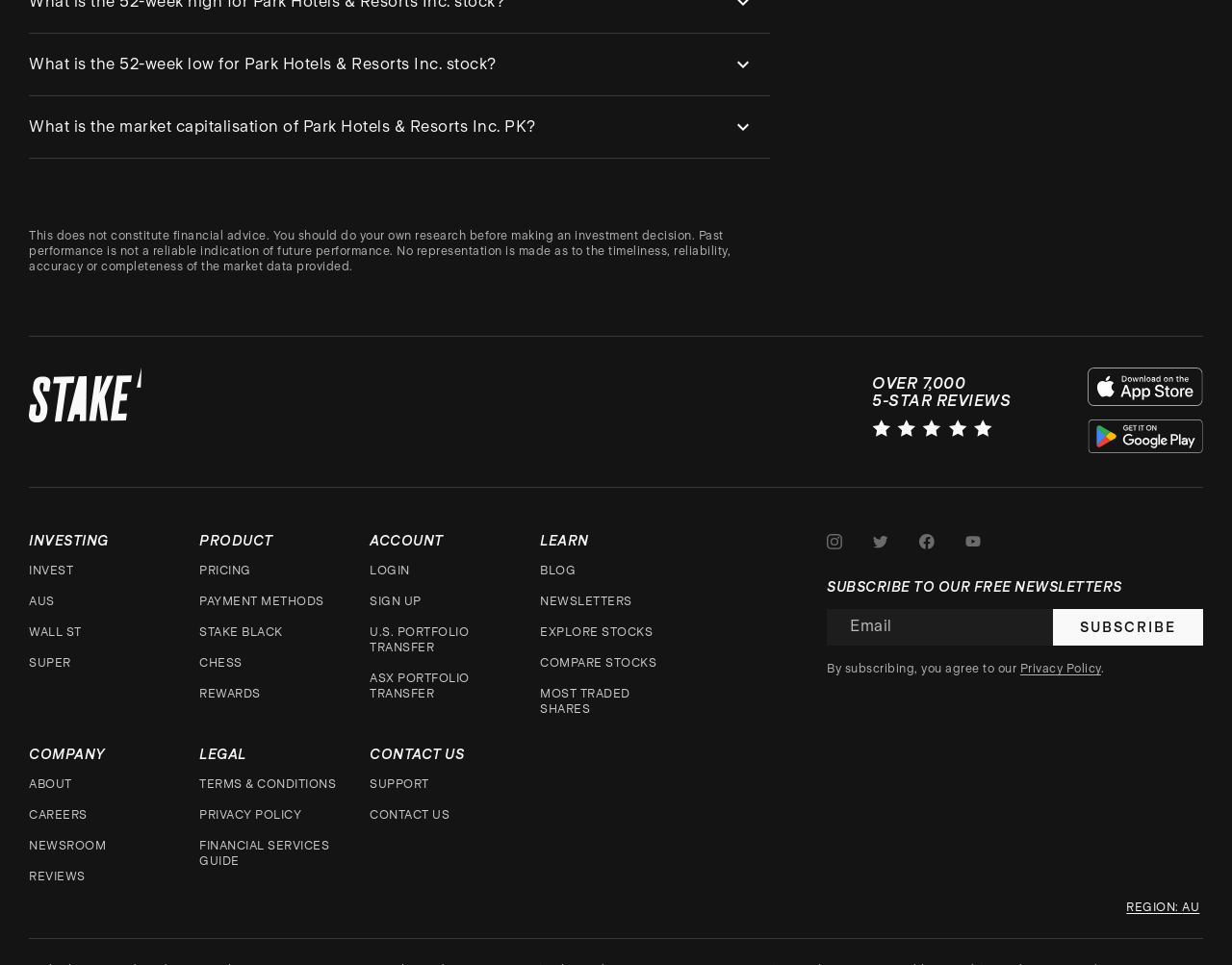Please identify the bounding box coordinates of the element that needs to be clicked to execute the following command: "Click the 'INVEST' link". Provide the bounding box using four float numbers between 0 and 1, formatted as [left, top, right, bottom].

[0.023, 0.583, 0.059, 0.599]